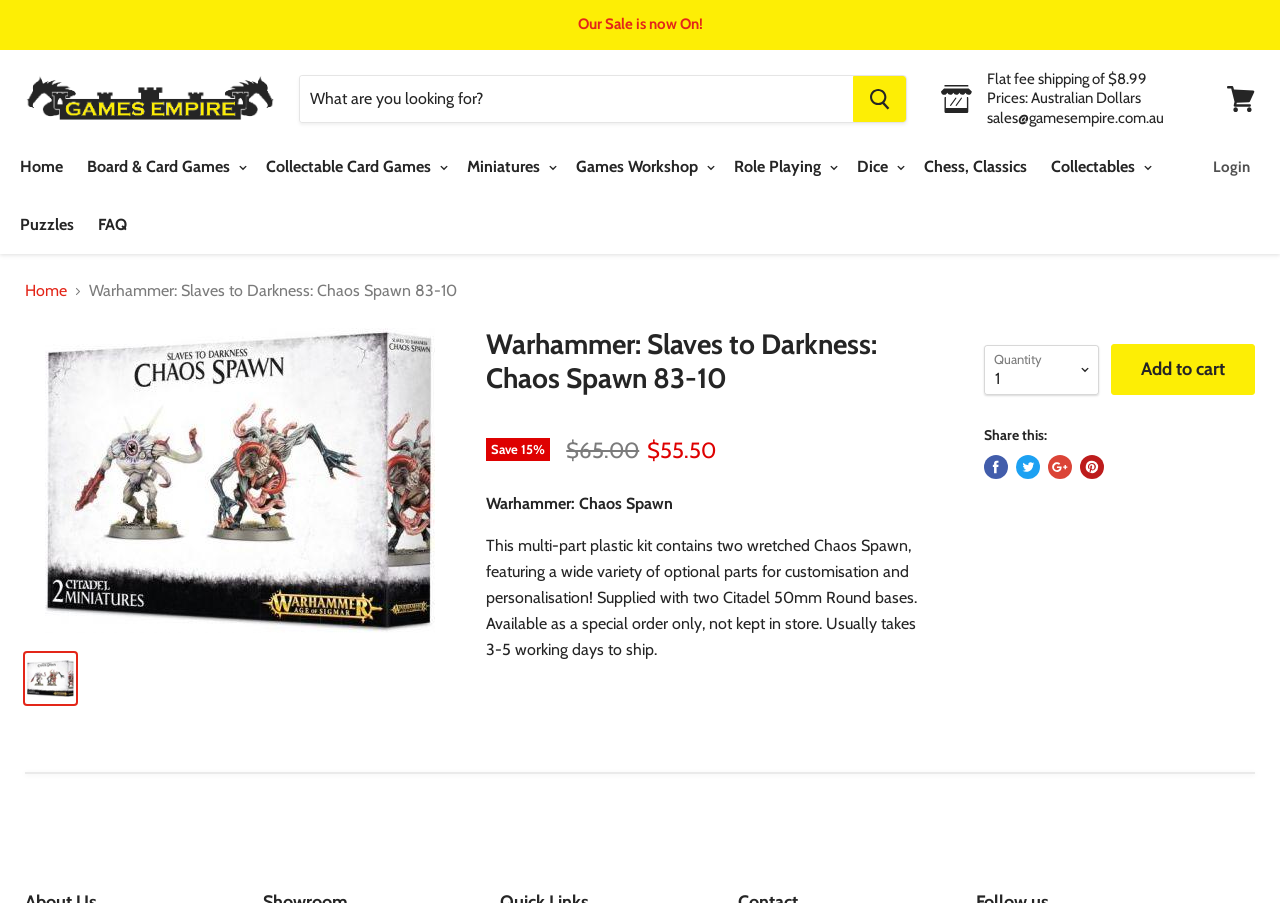Could you highlight the region that needs to be clicked to execute the instruction: "Select quantity"?

[0.769, 0.382, 0.859, 0.437]